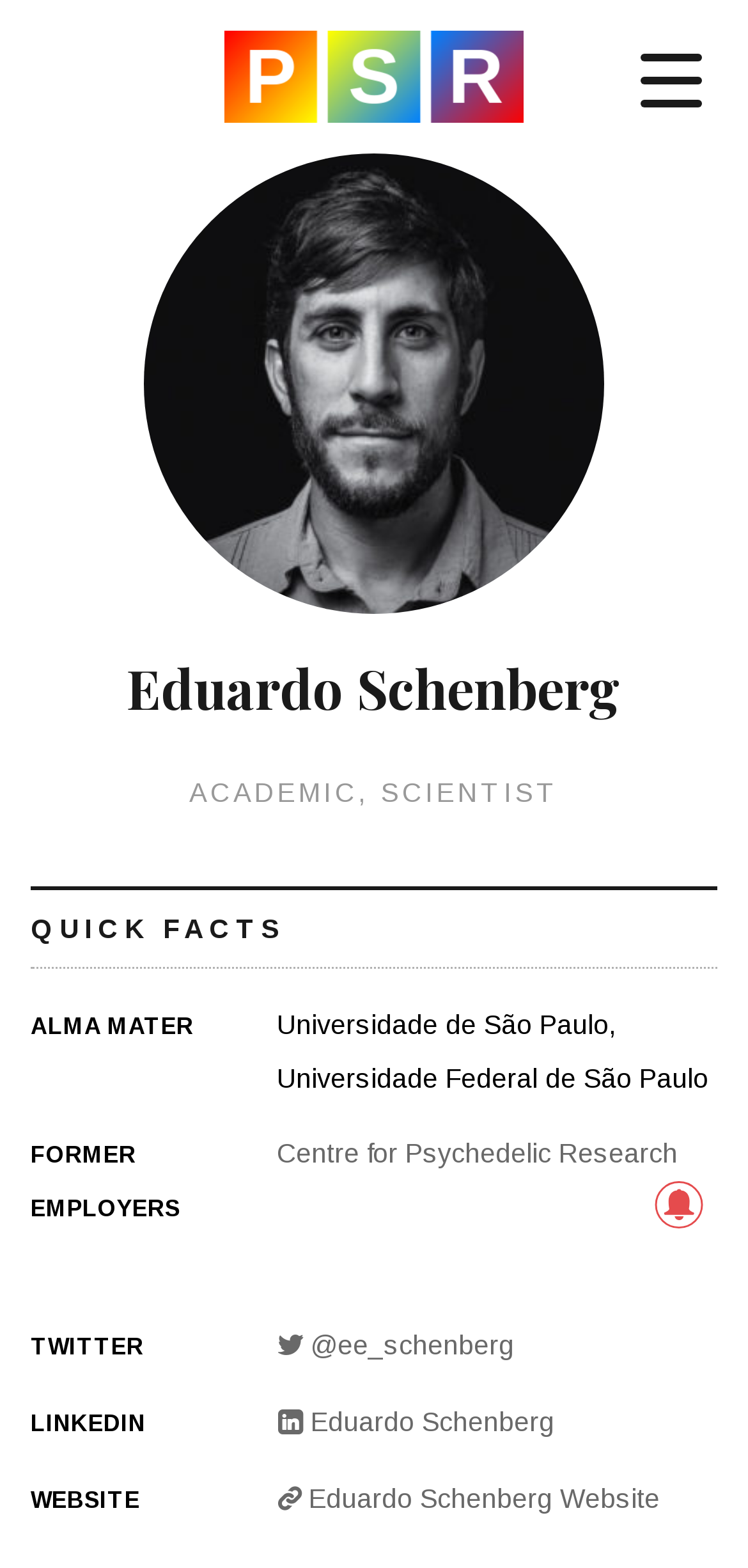From the details in the image, provide a thorough response to the question: What is the Twitter handle of Eduardo Schenberg?

I found the answer by looking at the 'TWITTER' section, where it lists the Twitter handle as '@ee_schenberg'.